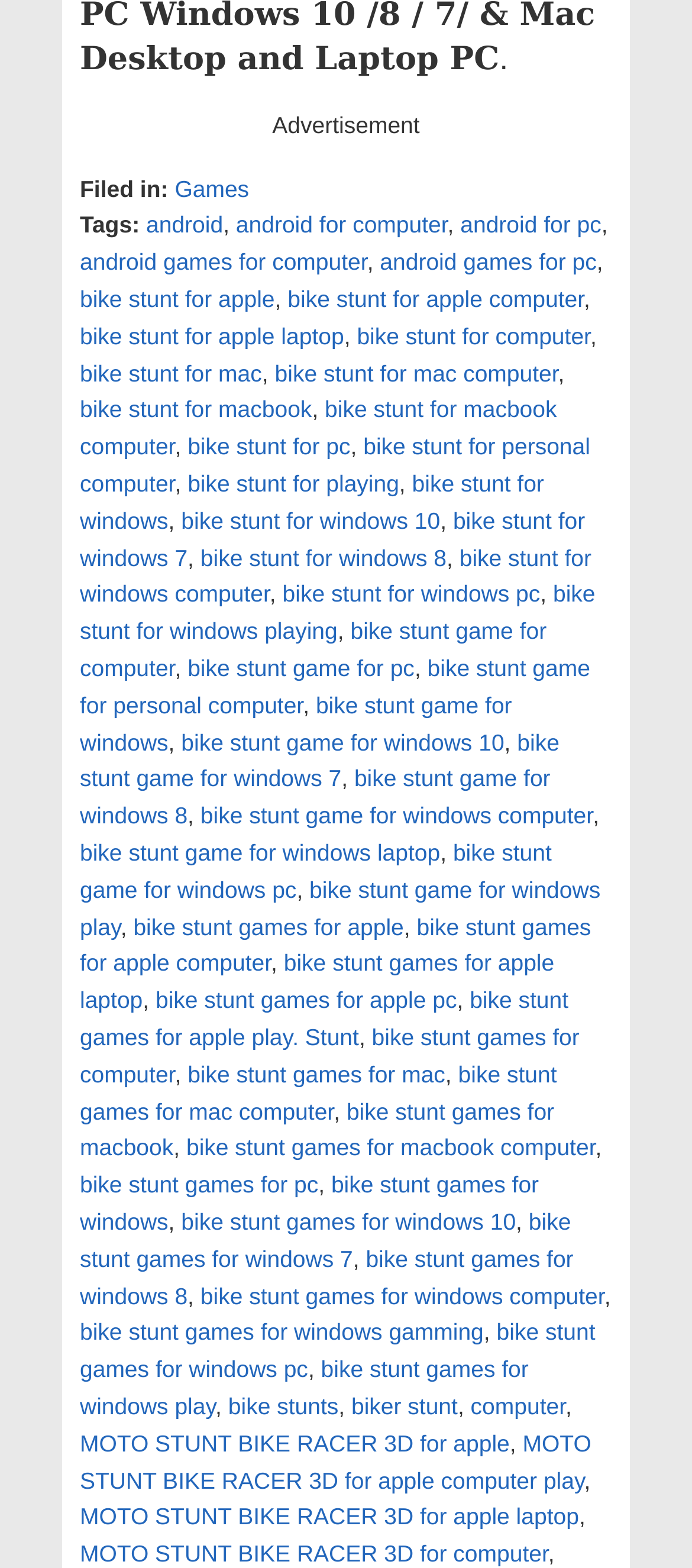Locate the bounding box coordinates of the clickable region to complete the following instruction: "Click on 'bike stunt for apple'."

[0.115, 0.182, 0.397, 0.199]